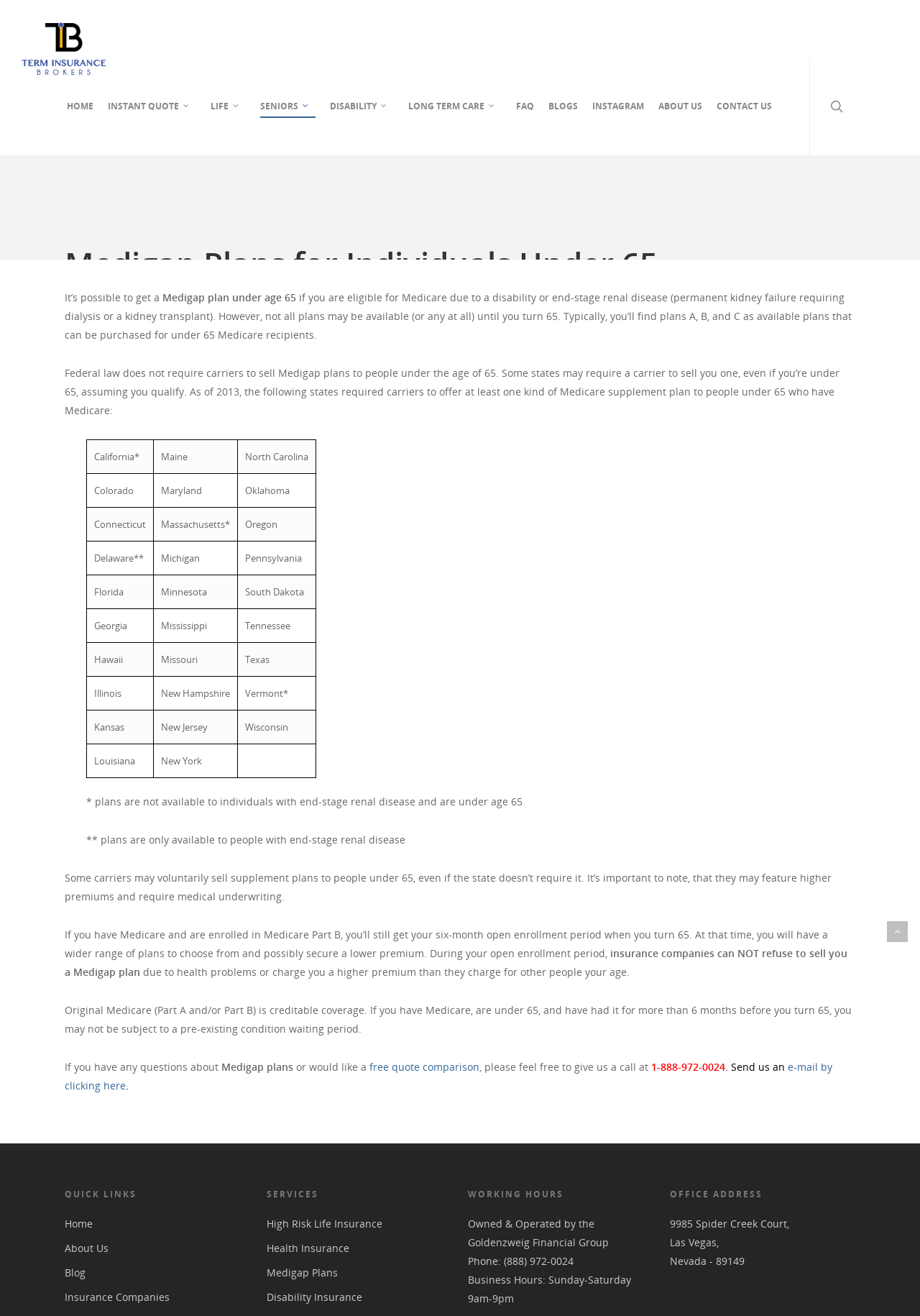Kindly respond to the following question with a single word or a brief phrase: 
What is the purpose of Medigap plans?

Supplement Medicare